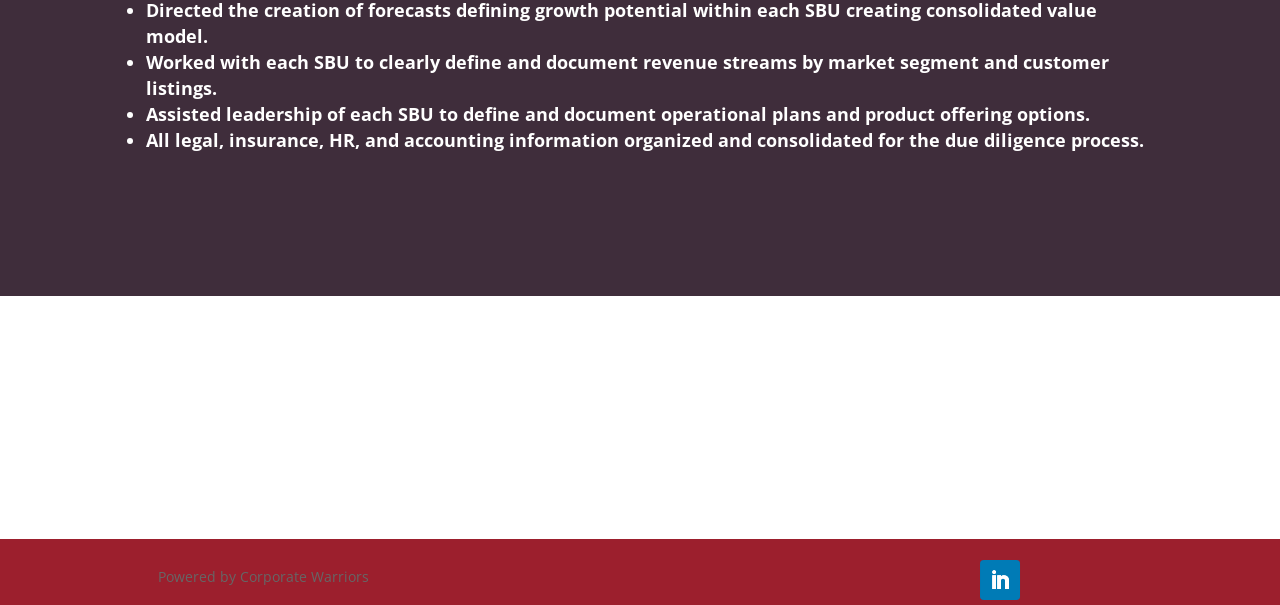Determine the bounding box coordinates in the format (top-left x, top-left y, bottom-right x, bottom-right y). Ensure all values are floating point numbers between 0 and 1. Identify the bounding box of the UI element described by: Start now (1)

None